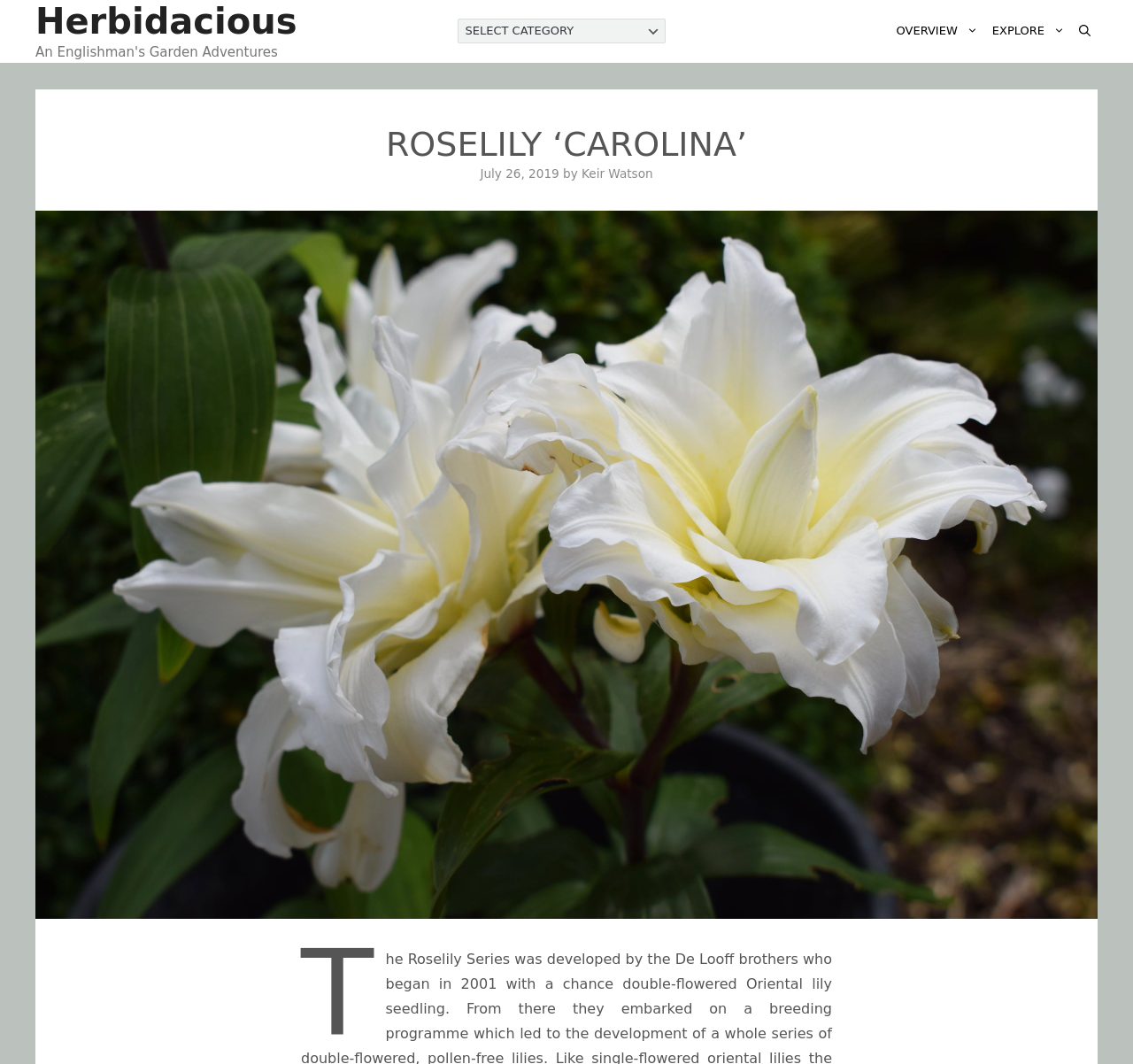Using the elements shown in the image, answer the question comprehensively: Who wrote the article?

The author of the article can be found in the link element with the text 'Keir Watson' which is a child element of the time element.